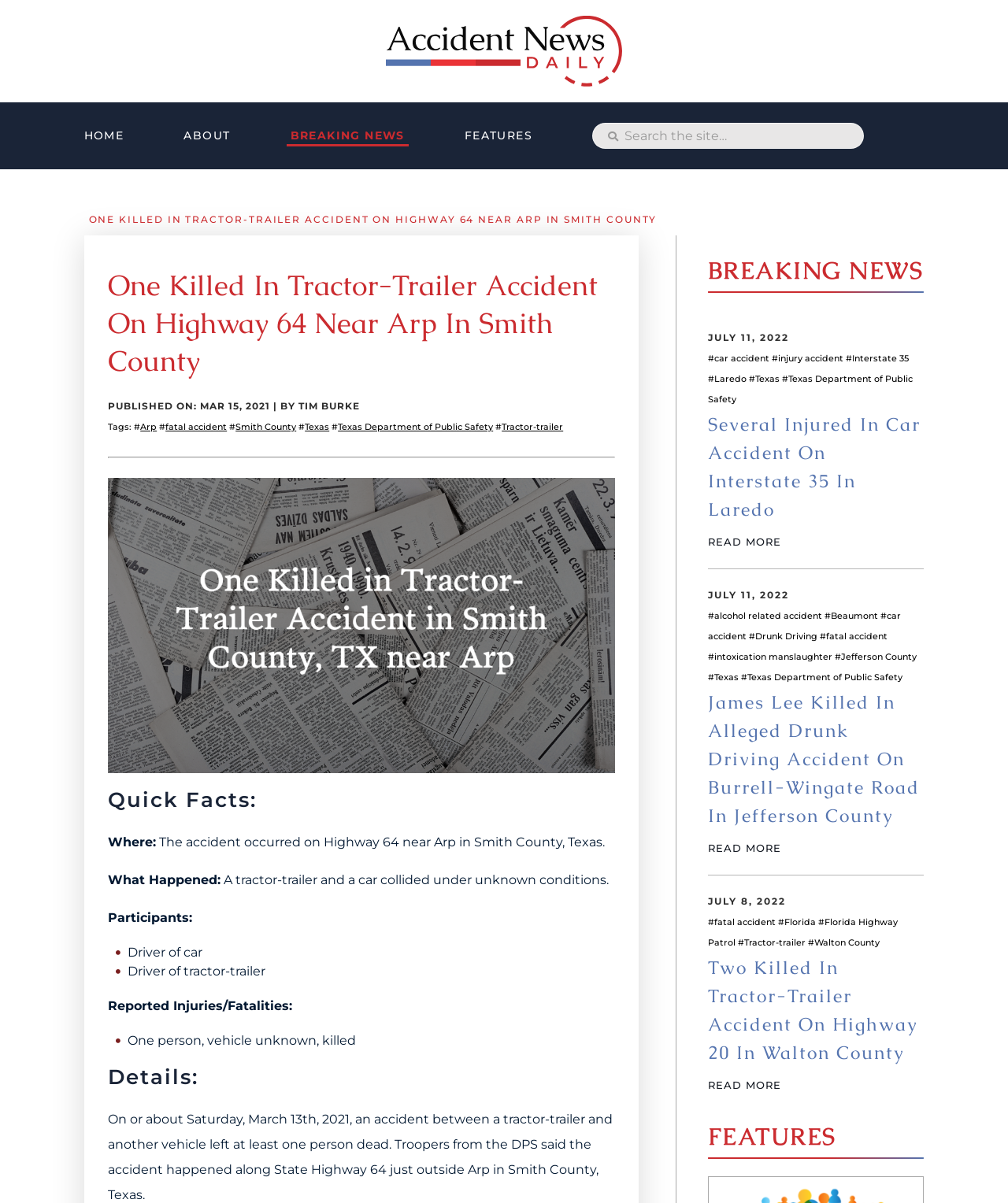Locate the bounding box coordinates of the element's region that should be clicked to carry out the following instruction: "Click the HOME link". The coordinates need to be four float numbers between 0 and 1, i.e., [left, top, right, bottom].

[0.083, 0.107, 0.123, 0.118]